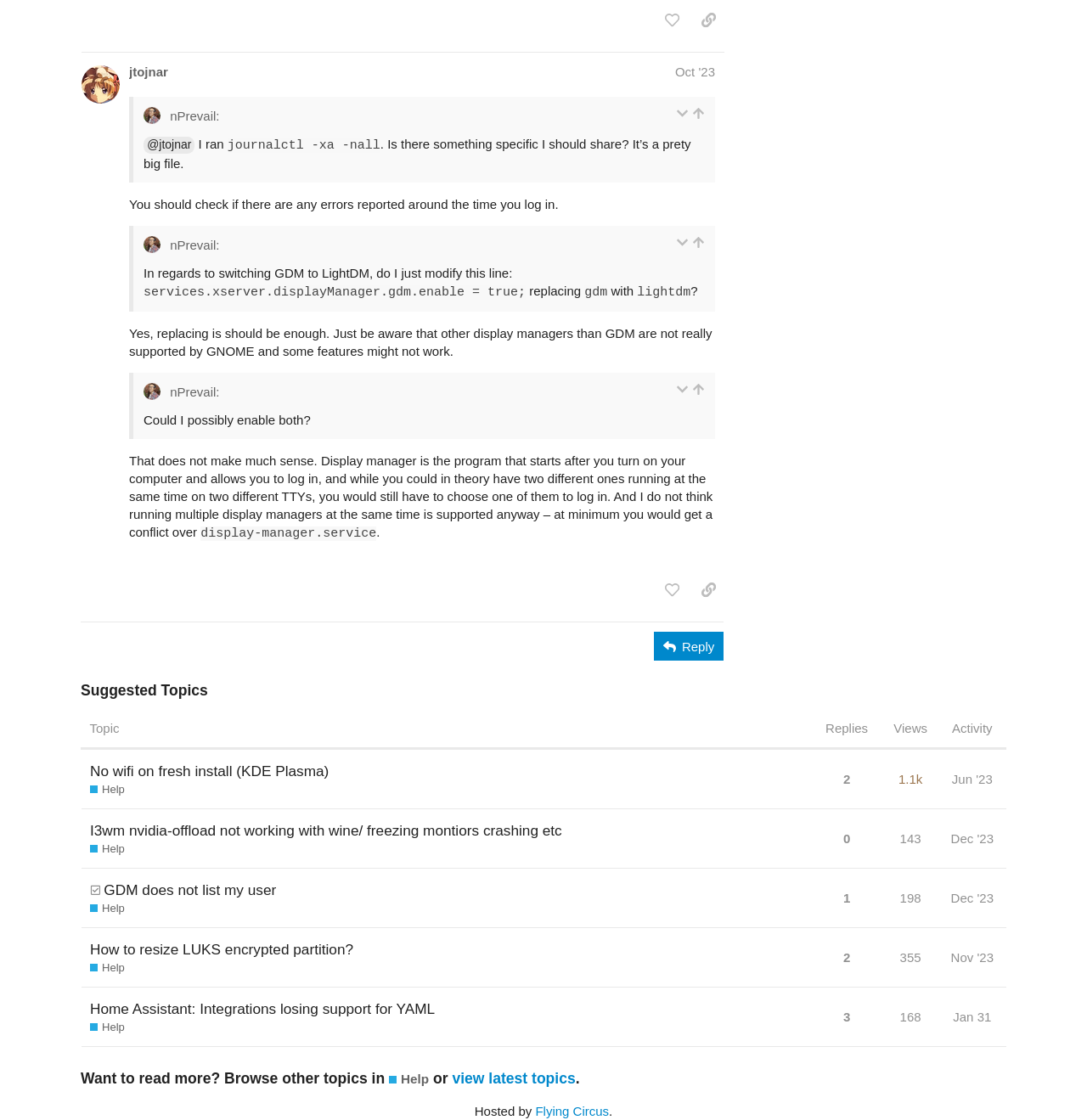Identify the bounding box coordinates for the region of the element that should be clicked to carry out the instruction: "share a link to this post". The bounding box coordinates should be four float numbers between 0 and 1, i.e., [left, top, right, bottom].

[0.637, 0.005, 0.666, 0.031]